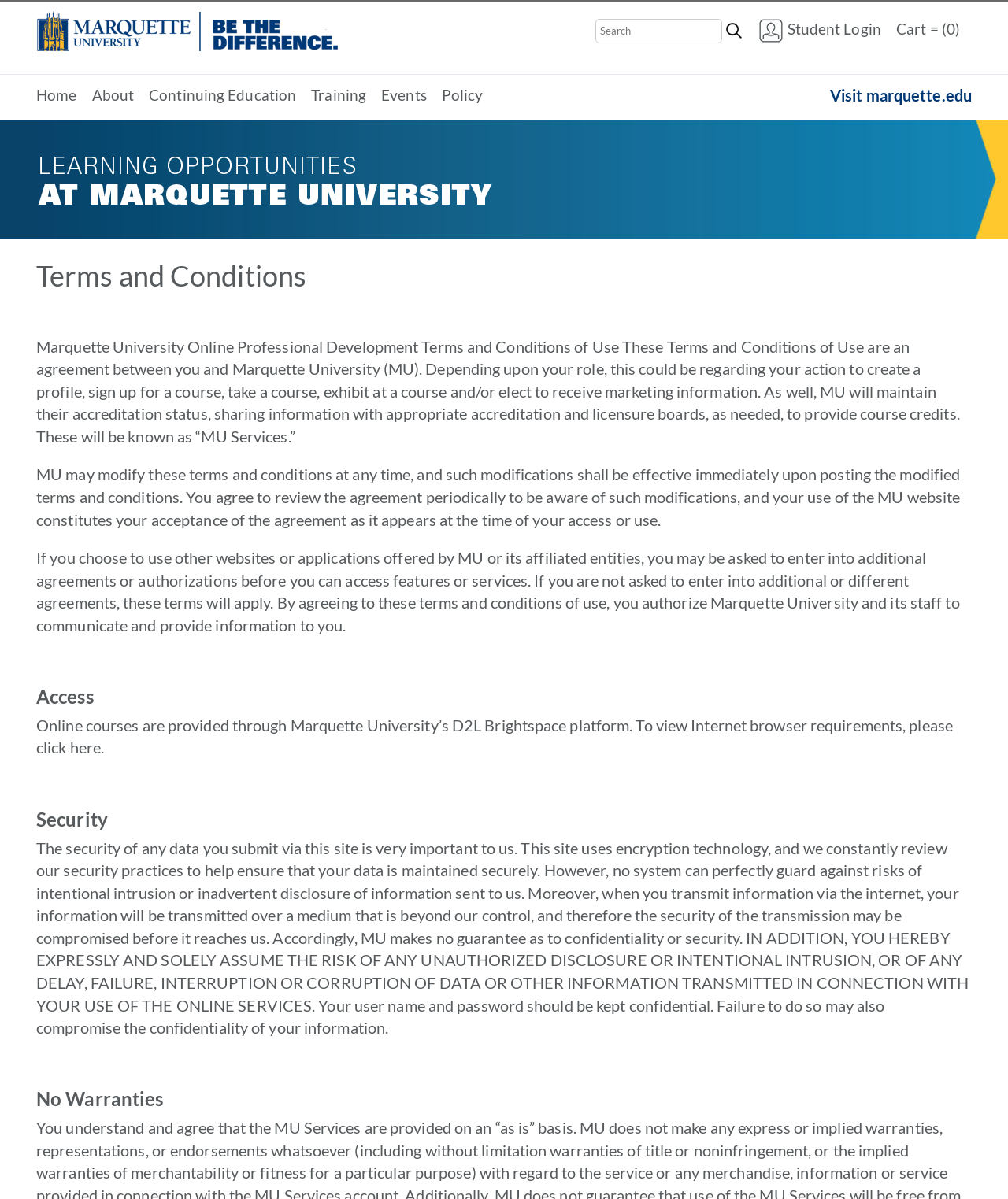Respond to the question with just a single word or phrase: 
What is the purpose of the website?

Online Professional Development